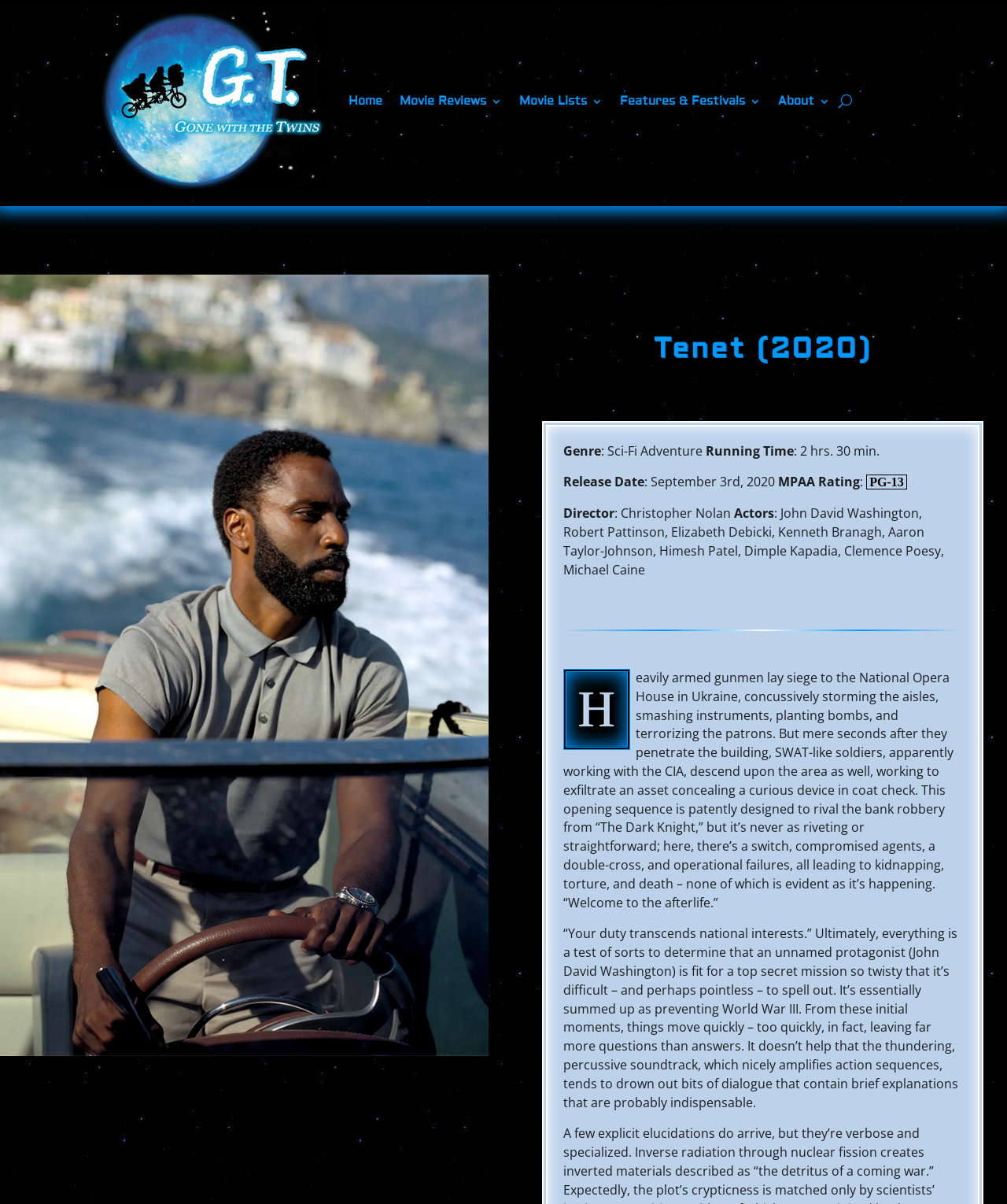What is the release date of the movie Tenet?
Answer the question with a single word or phrase derived from the image.

September 3rd, 2020